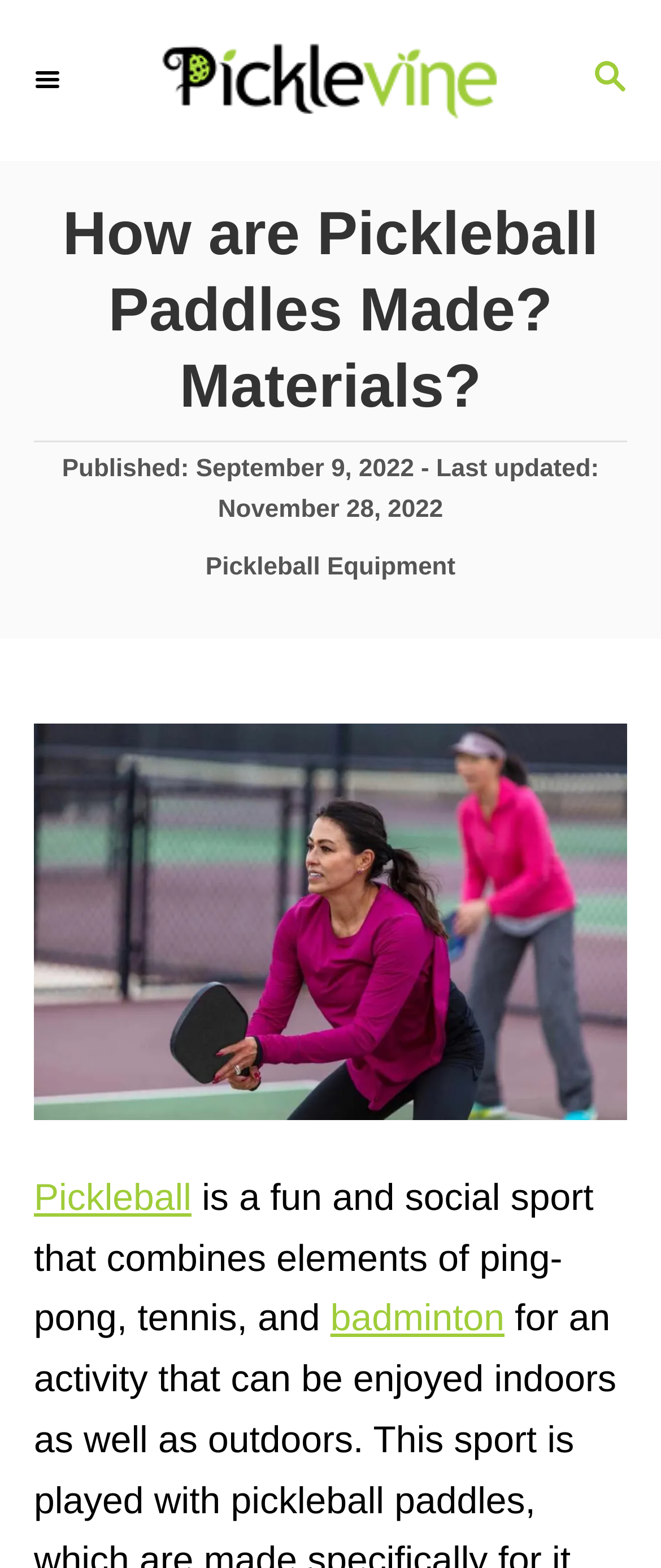Given the description "Search Magnifying Glass", provide the bounding box coordinates of the corresponding UI element.

[0.846, 0.024, 1.0, 0.078]